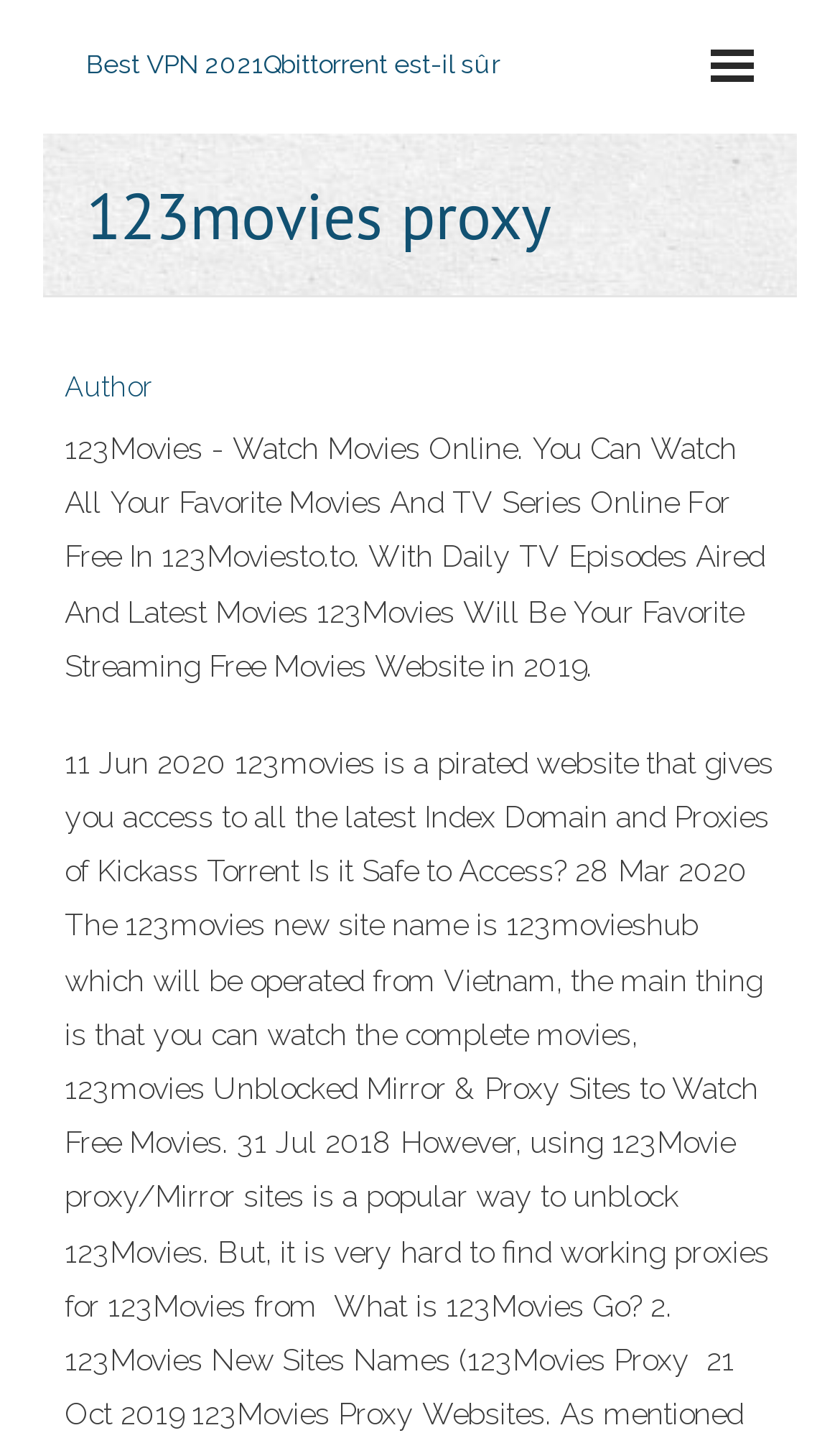What type of content is available on the website? Please answer the question using a single word or phrase based on the image.

Movies and TV series